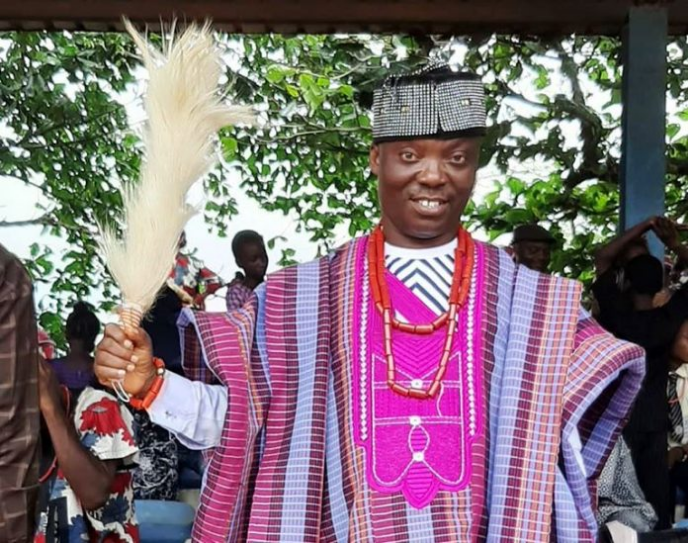Describe all the important aspects and features visible in the image.

The image captures a vibrant scene from the EKIFEST 2019, showcasing a man dressed in traditional attire, characterizing the rich cultural heritage of Ekiti State. He is adorned in a colorful and intricately patterned fabric featuring shades of purple and blue, complemented by striking beaded jewelry around his neck. In one hand, he elegantly holds a traditional fan made of palm fronds, which symbolizes celebration and culture.

The background is lively and filled with attendees, hinting at a festive atmosphere at the event, with lush greenery framing the scene. The individual’s joyful expression reflects the spirit of the Ekiti cultural festival, emphasizing the importance of tradition and community. This moment underlines the festival's aim to celebrate and showcase the arts and cultural potentials of Ekiti, bringing together people to honor their heritage during this annual event.